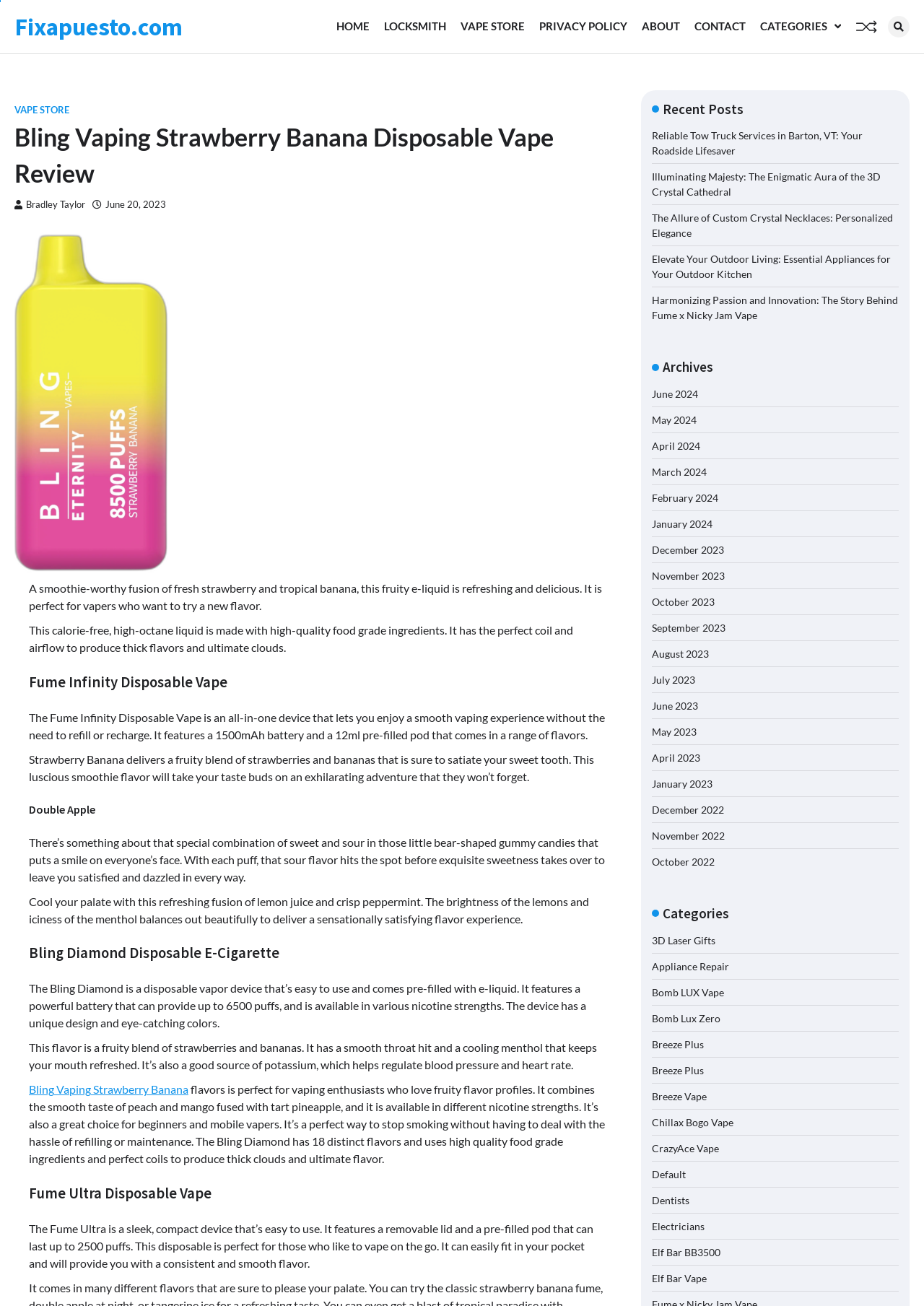What is the name of the author of the vape review?
From the image, respond using a single word or phrase.

Bradley Taylor